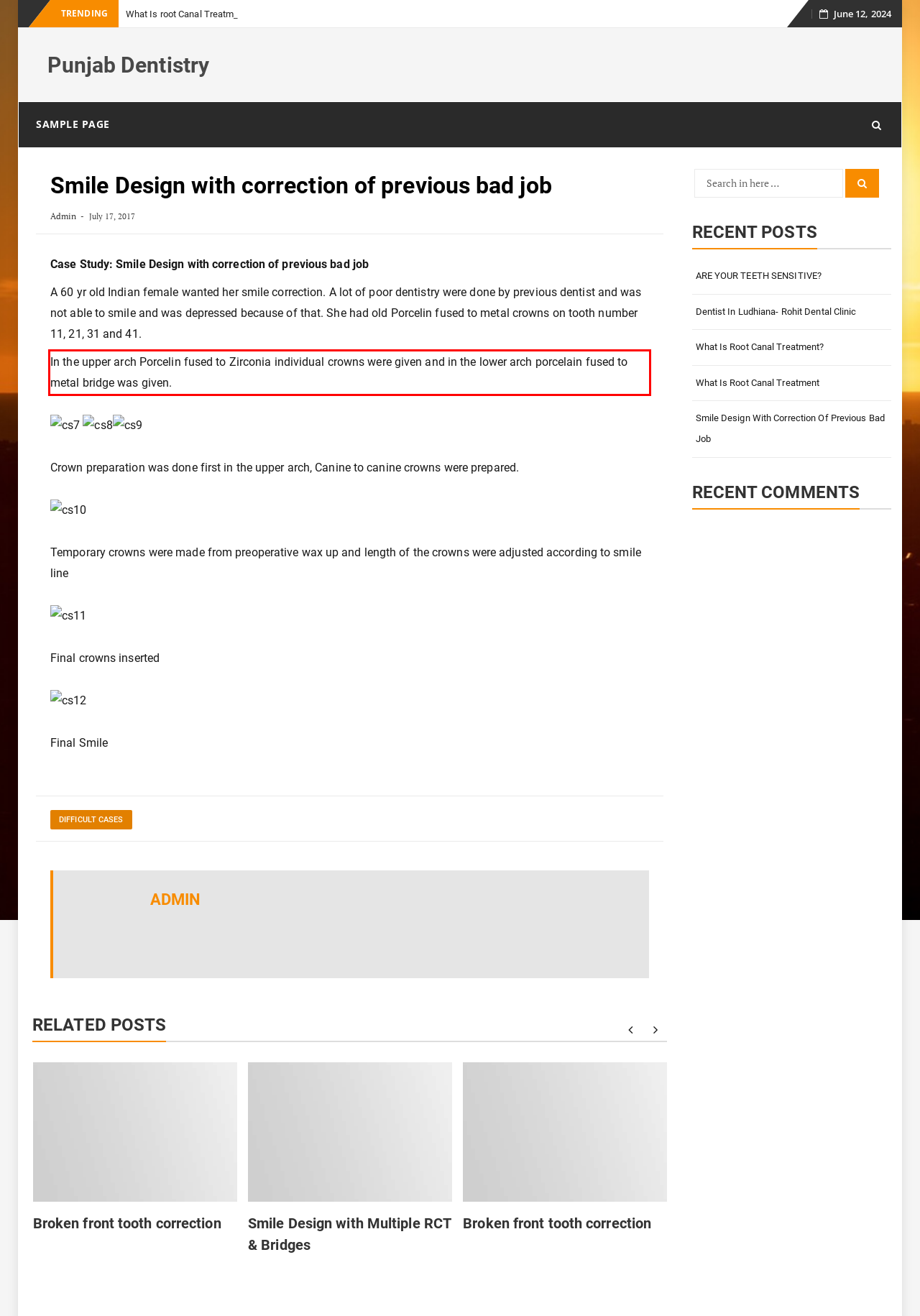Your task is to recognize and extract the text content from the UI element enclosed in the red bounding box on the webpage screenshot.

In the upper arch Porcelin fused to Zirconia individual crowns were given and in the lower arch porcelain fused to metal bridge was given.